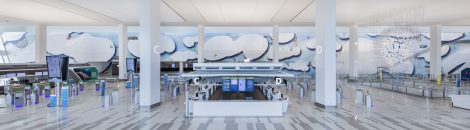What type of lighting is used in the central check-in area?
Answer with a single word or short phrase according to what you see in the image.

Soft blue lighting